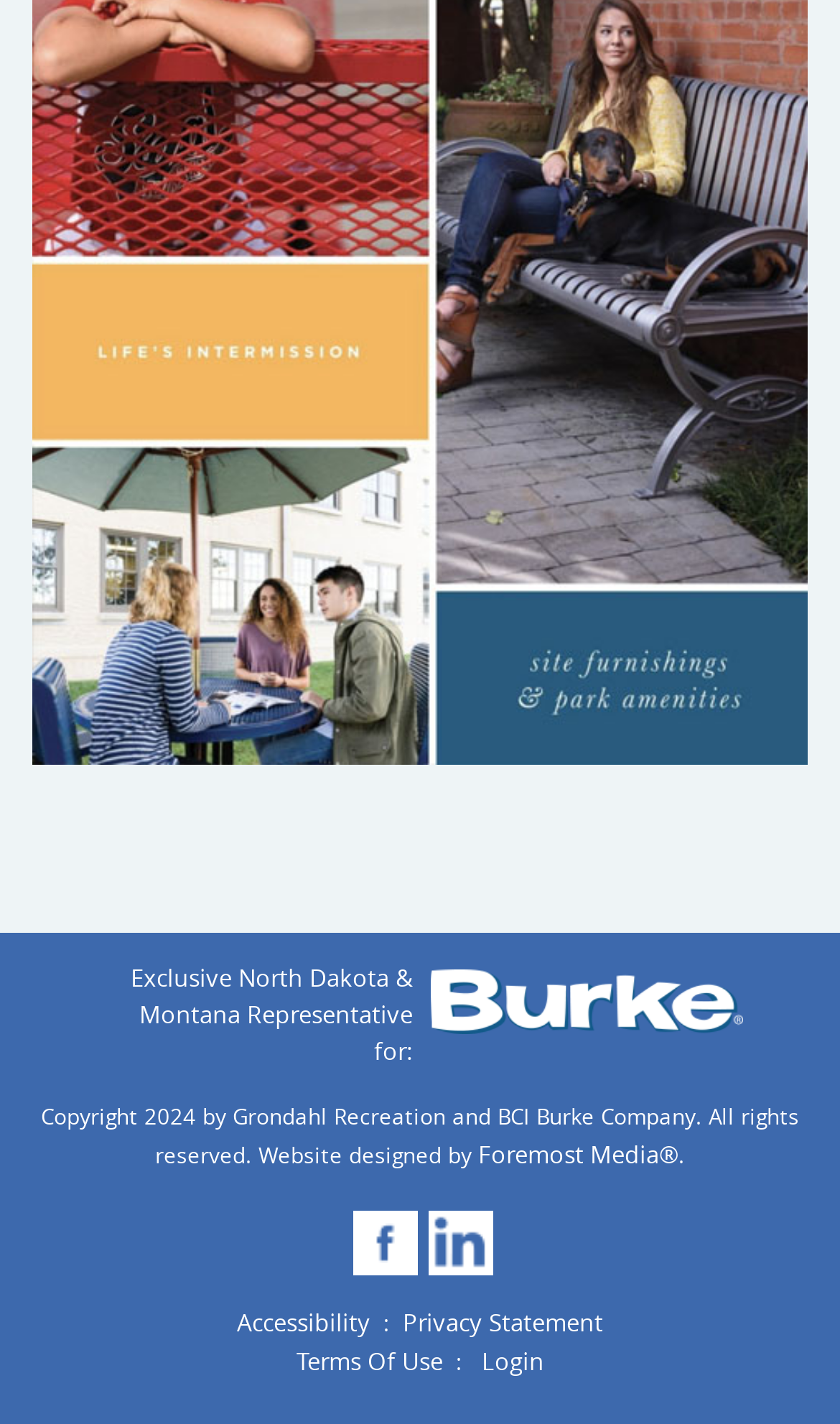What is the purpose of the 'Accessibility' link?
Look at the image and provide a short answer using one word or a phrase.

To access accessibility features